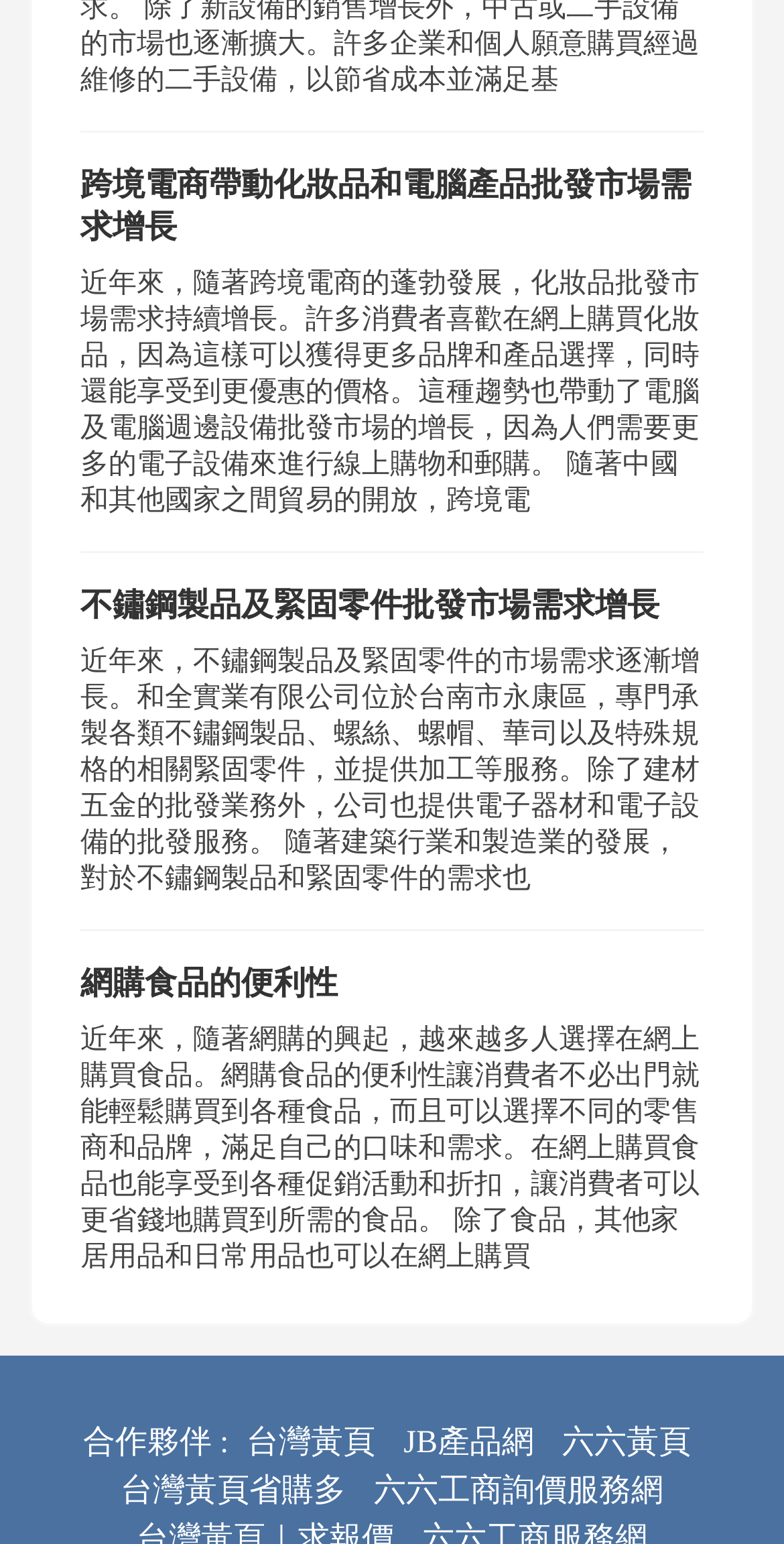What is the benefit of buying food online?
Identify the answer in the screenshot and reply with a single word or phrase.

Convenience